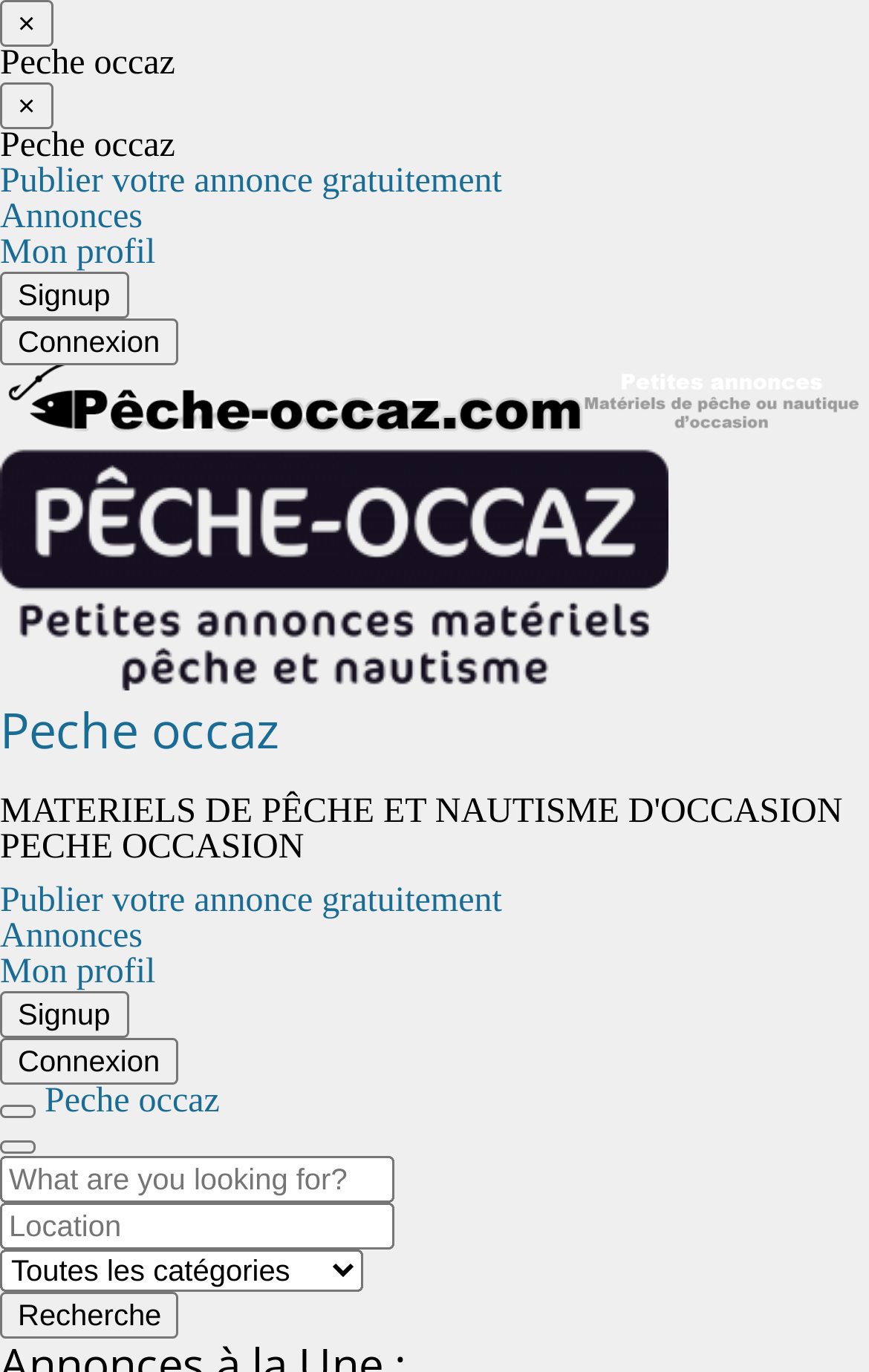What is the theme of the webpage?
Give a thorough and detailed response to the question.

I inferred the theme of the webpage by looking at the content and the links on the webpage. I found links and text related to fishing, such as 'Peche occaz' and 'vente matériels de pêche d'occasion', which suggests that the theme of the webpage is fishing.